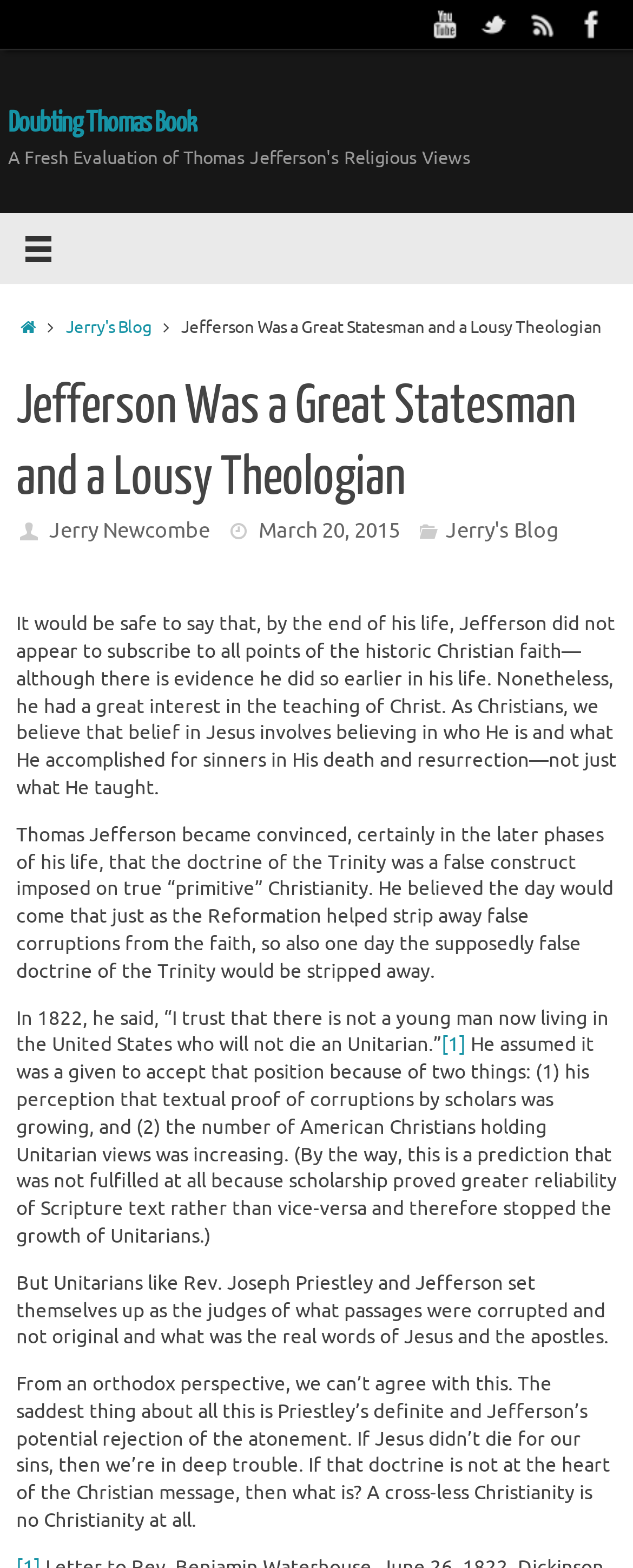Provide the bounding box coordinates for the specified HTML element described in this description: "Jerry Newcombe". The coordinates should be four float numbers ranging from 0 to 1, in the format [left, top, right, bottom].

[0.077, 0.33, 0.331, 0.347]